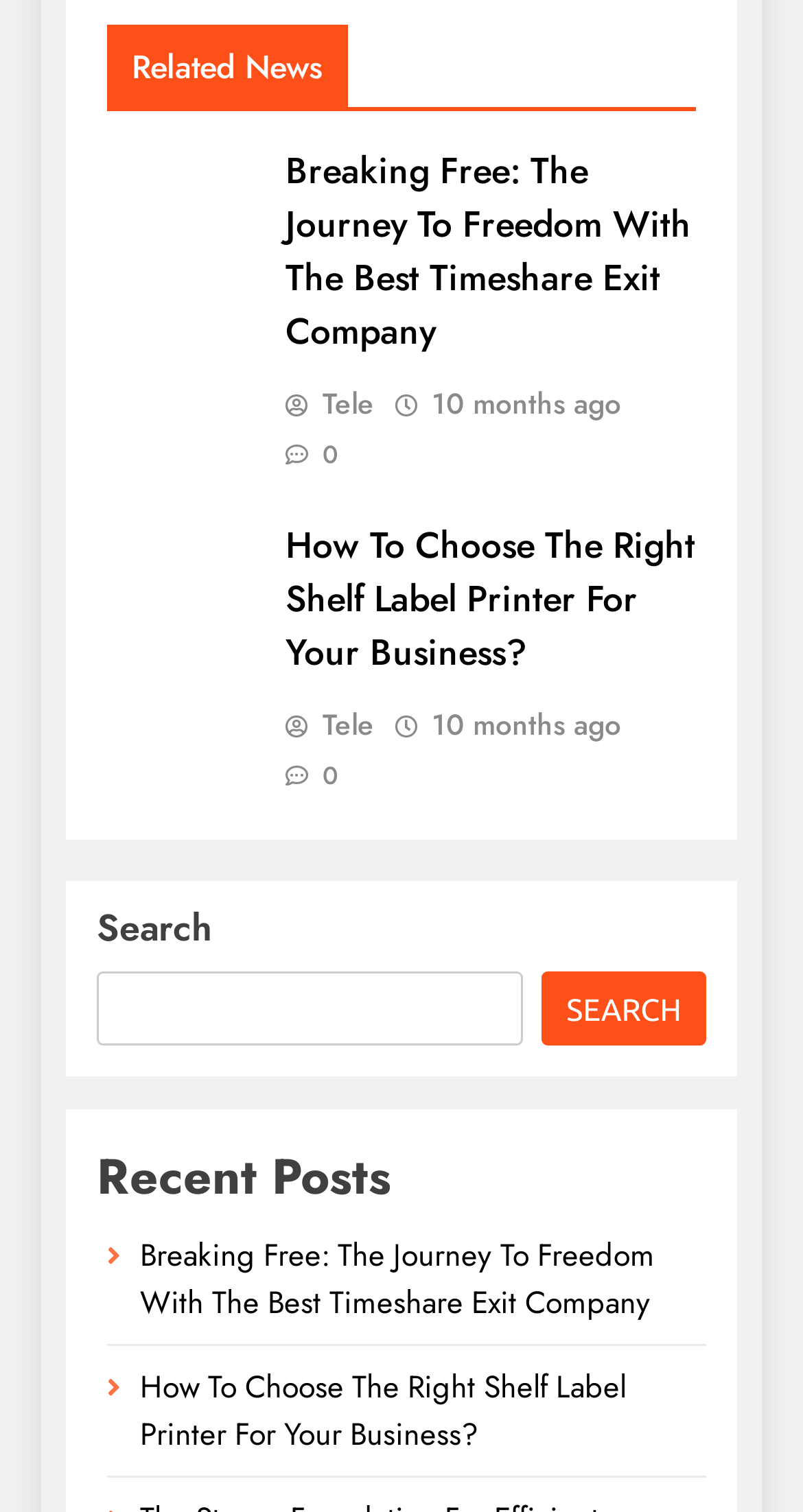Give a one-word or short-phrase answer to the following question: 
How many recent posts are listed?

2